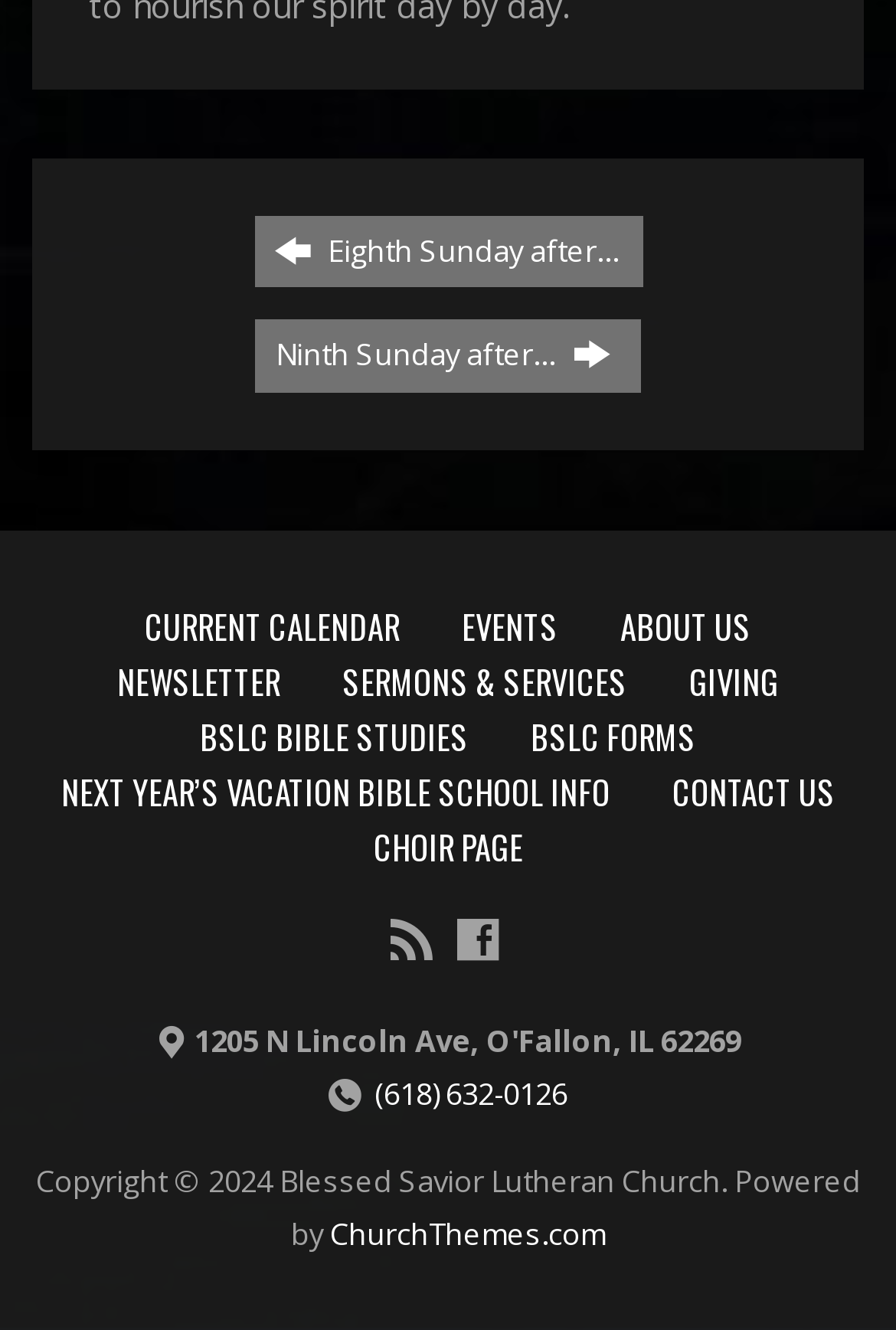How many links are there in the footer section?
Using the visual information, reply with a single word or short phrase.

2